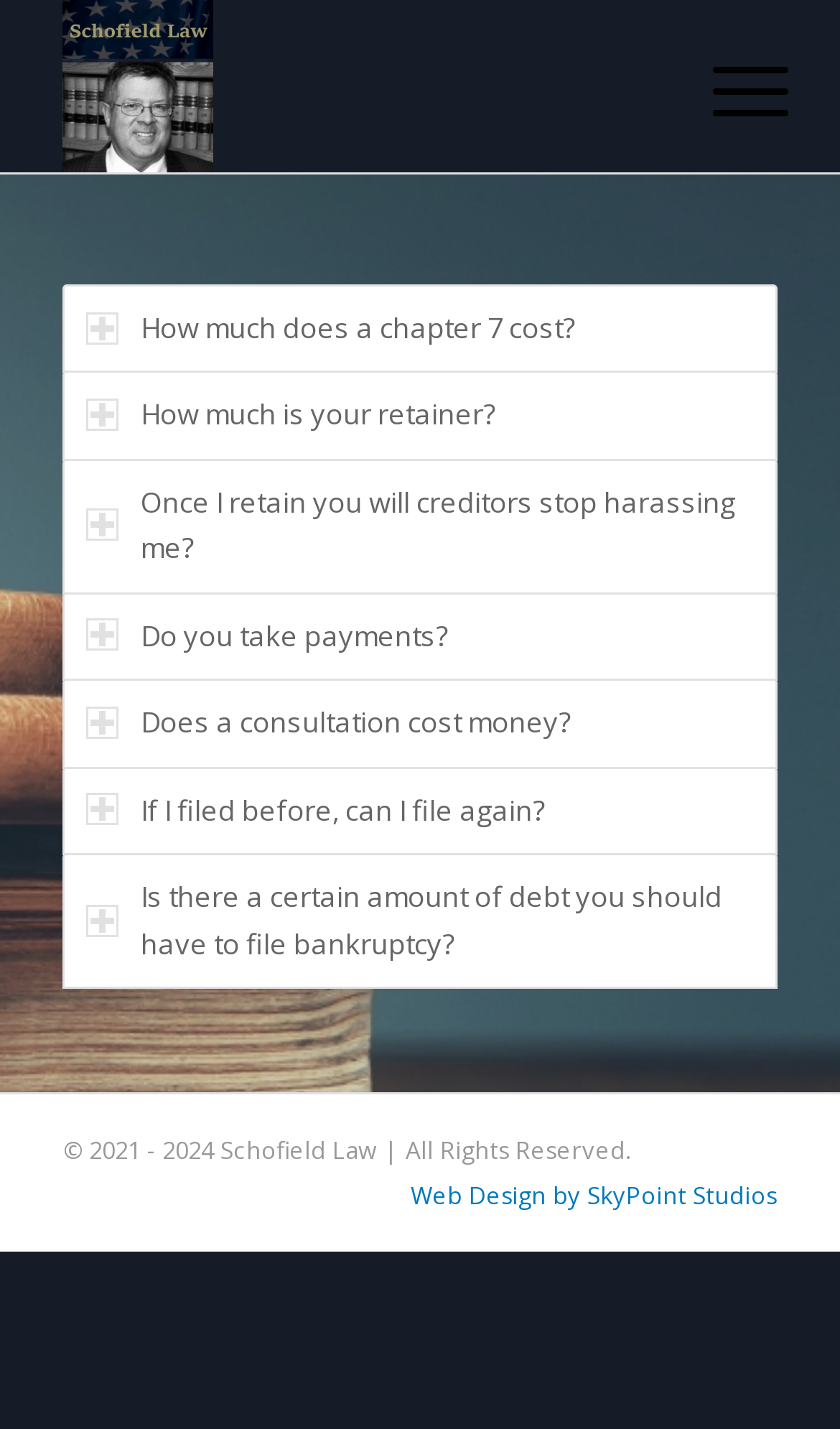Identify the bounding box coordinates for the UI element described by the following text: "Do you take payments?". Provide the coordinates as four float numbers between 0 and 1, in the format [left, top, right, bottom].

[0.075, 0.414, 0.925, 0.477]